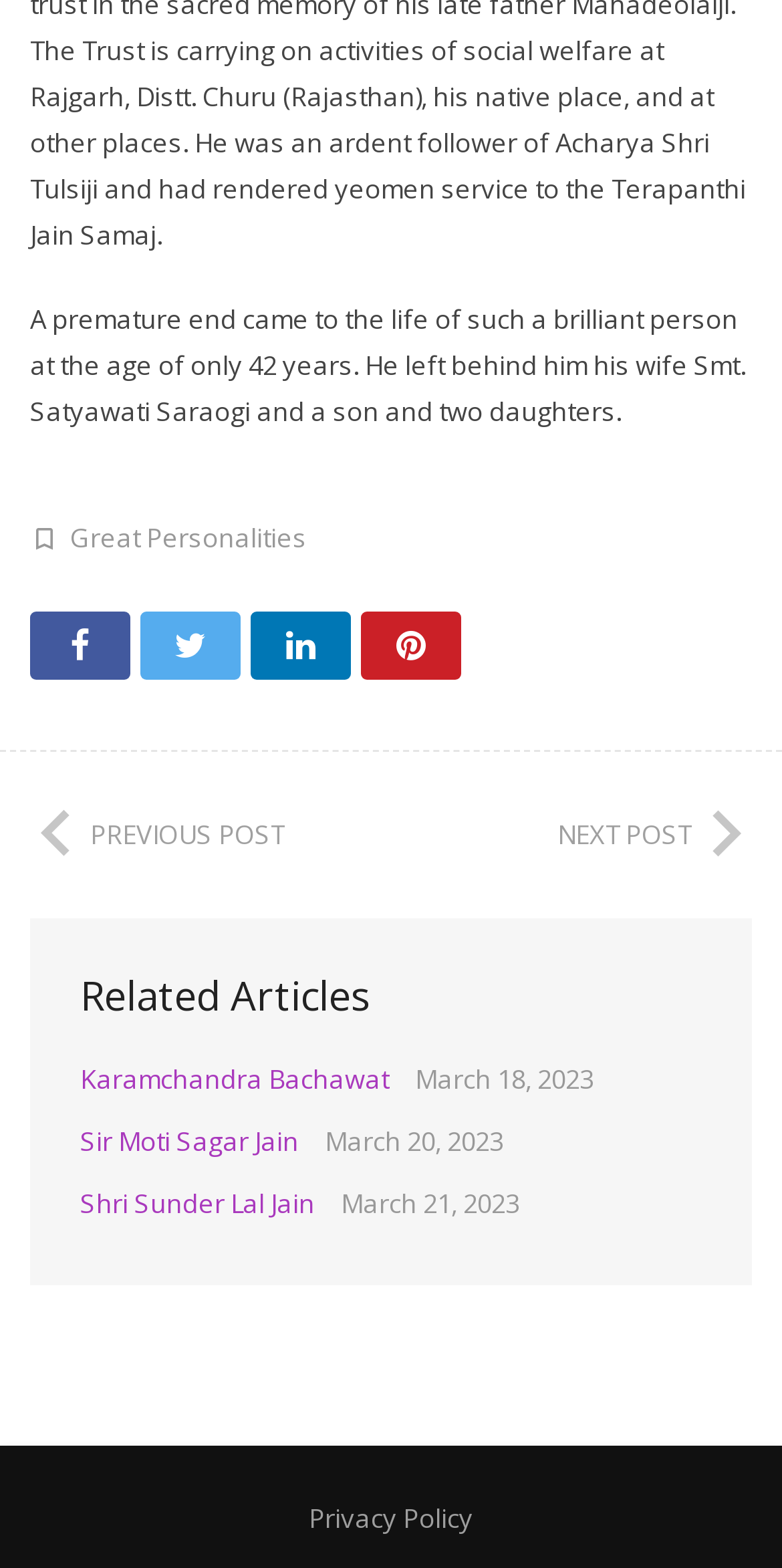Provide a one-word or brief phrase answer to the question:
What is the name of the article associated with the link 'Karamchandra Bachawat'?

Karamchandra Bachawat